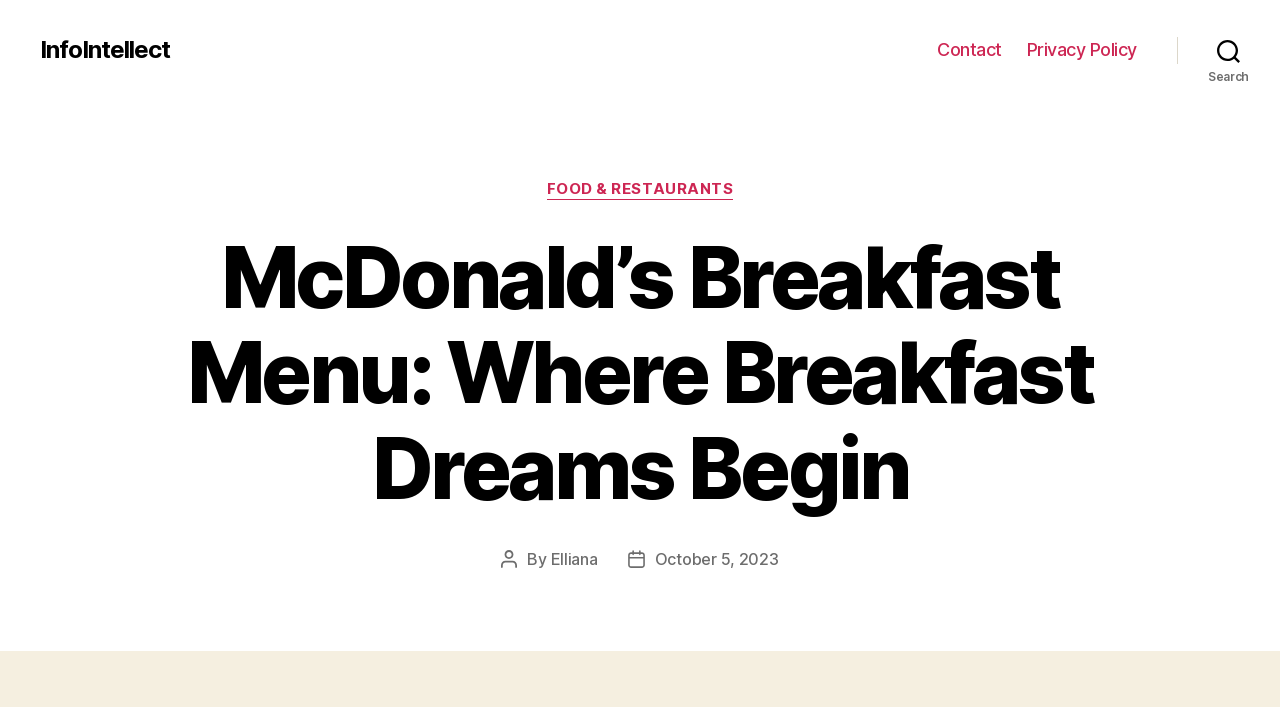Please analyze the image and give a detailed answer to the question:
What is the purpose of the button at the top right corner?

The button at the top right corner is a search button, which allows users to search for specific content on the website. This can be inferred by the text 'Search' on the button.